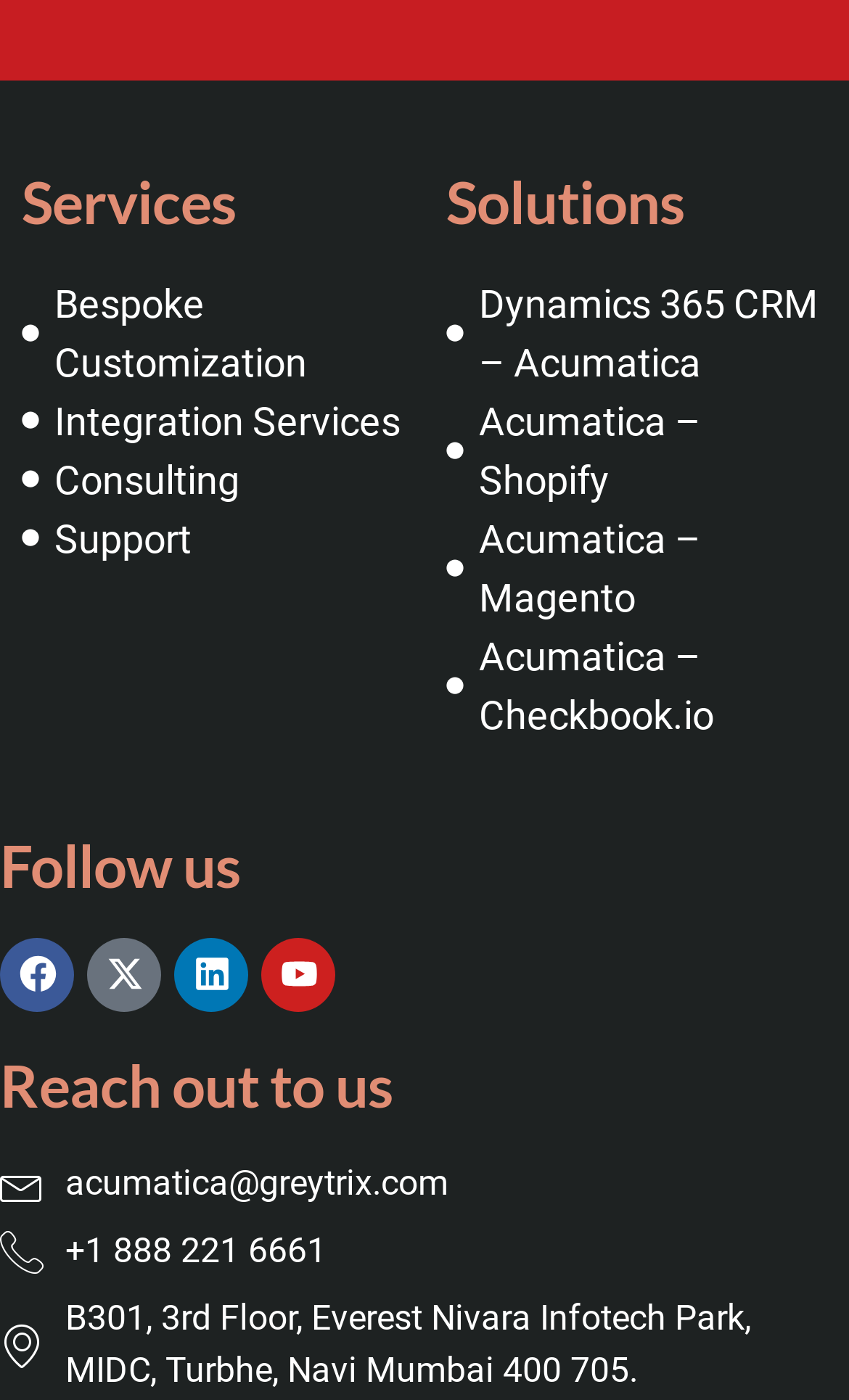Please give the bounding box coordinates of the area that should be clicked to fulfill the following instruction: "Enter company name". The coordinates should be in the format of four float numbers from 0 to 1, i.e., [left, top, right, bottom].

[0.051, 0.059, 0.949, 0.132]